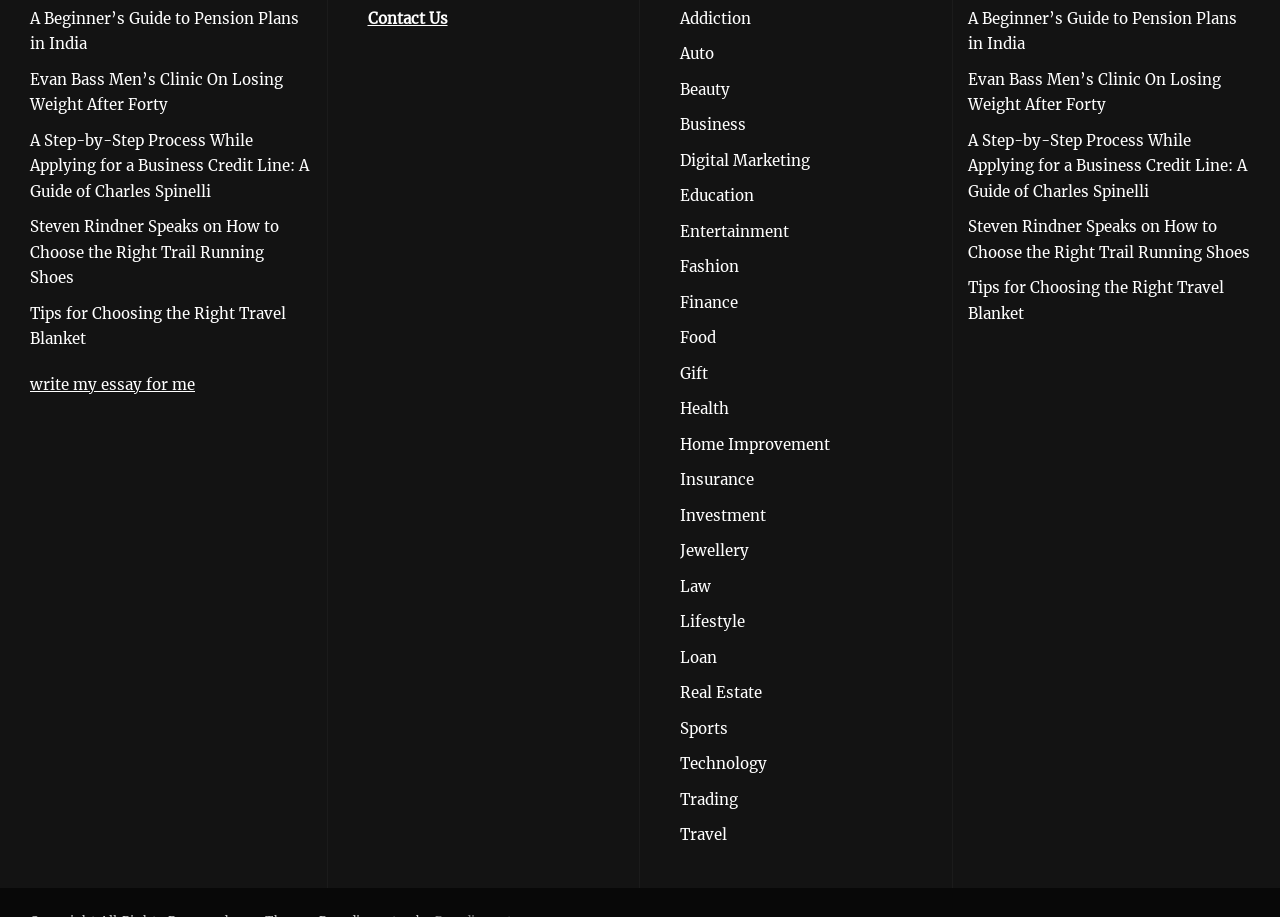Please find the bounding box coordinates (top-left x, top-left y, bottom-right x, bottom-right y) in the screenshot for the UI element described as follows: Investment

[0.531, 0.552, 0.598, 0.572]